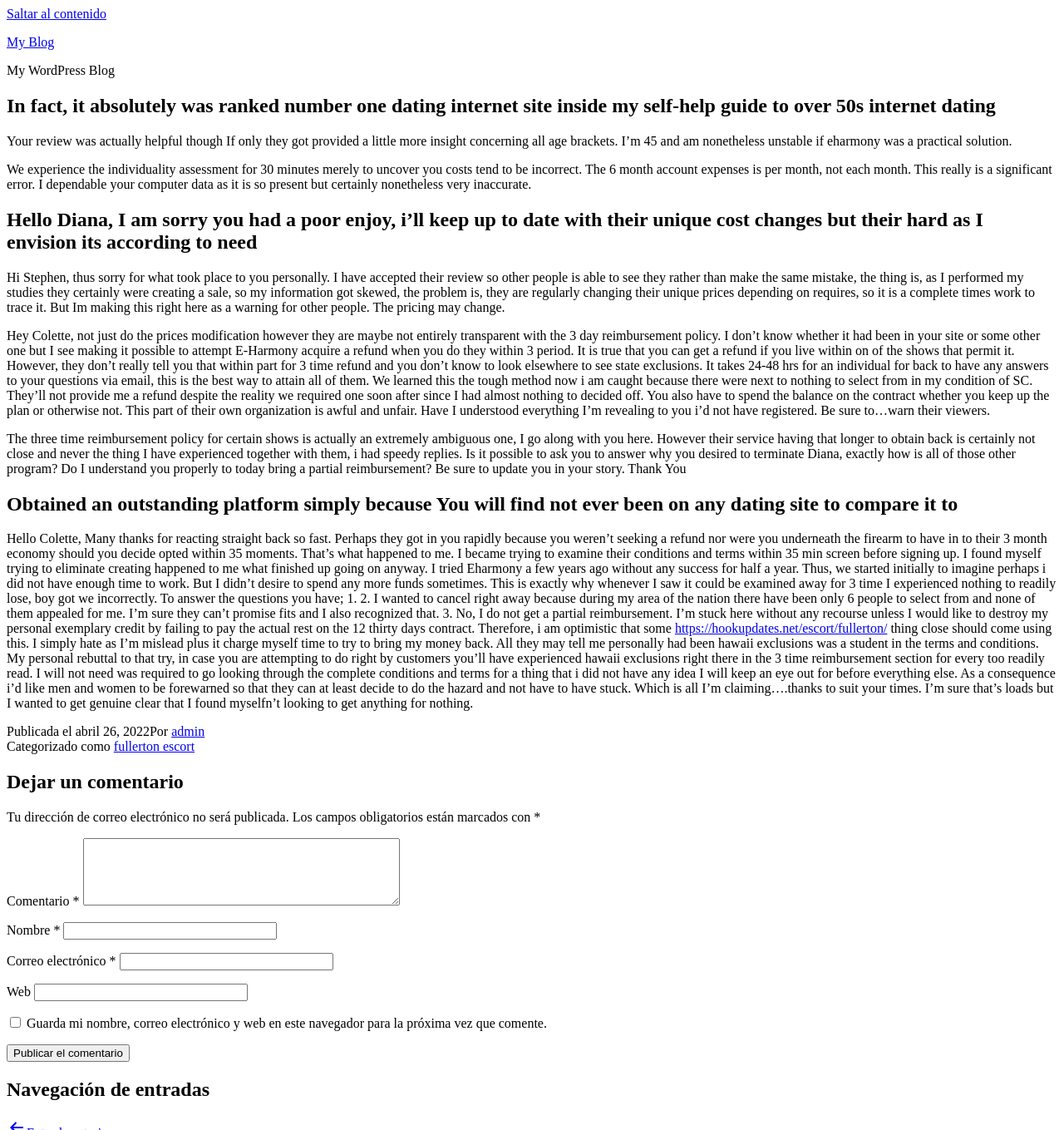Determine the bounding box coordinates of the region I should click to achieve the following instruction: "Click the button to Publicar el comentario". Ensure the bounding box coordinates are four float numbers between 0 and 1, i.e., [left, top, right, bottom].

[0.006, 0.924, 0.122, 0.94]